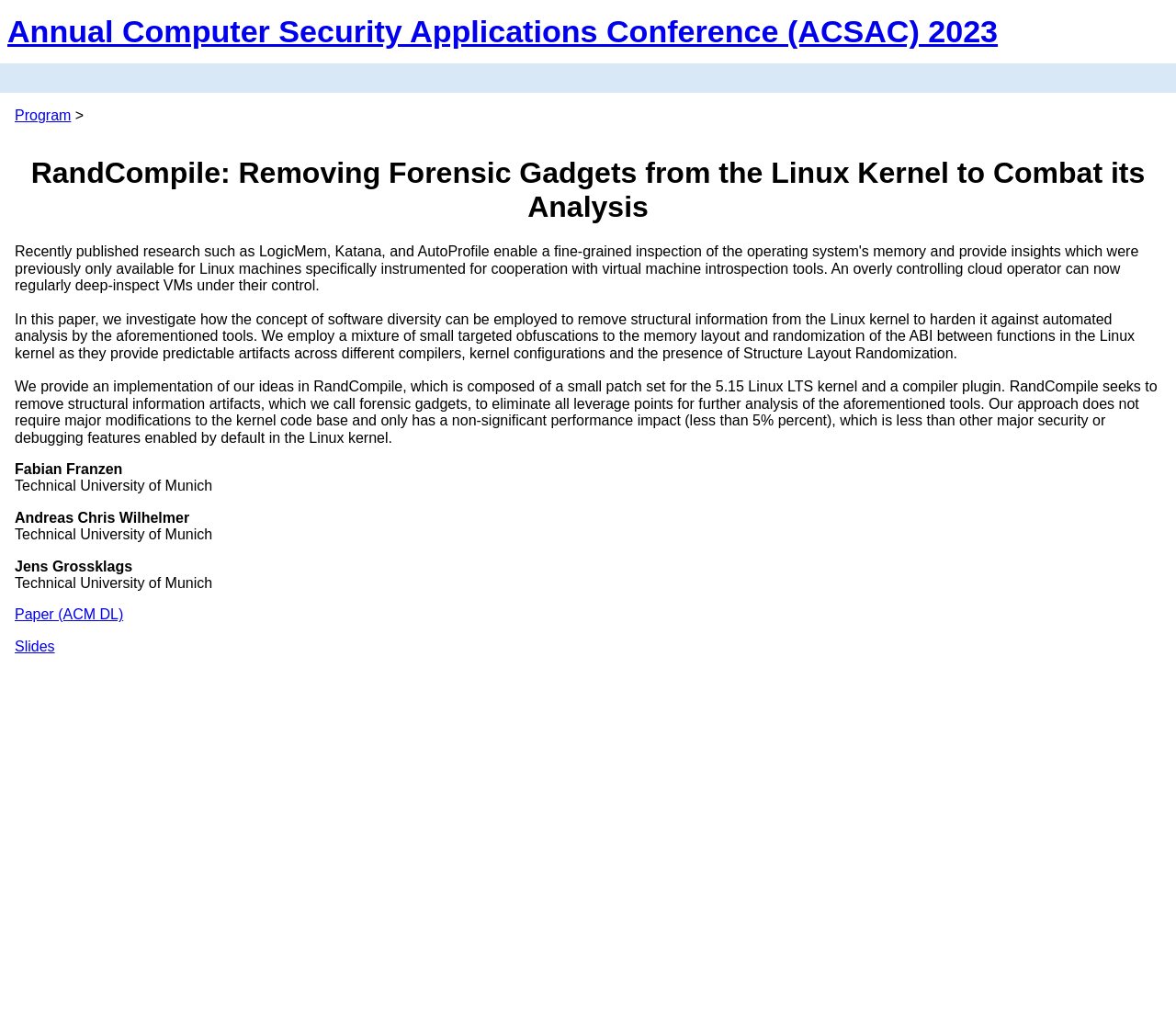What is the impact of RandCompile on the Linux kernel's performance?
Please provide a comprehensive answer based on the contents of the image.

According to the text, RandCompile has a non-significant performance impact of less than 5% percent on the Linux kernel.